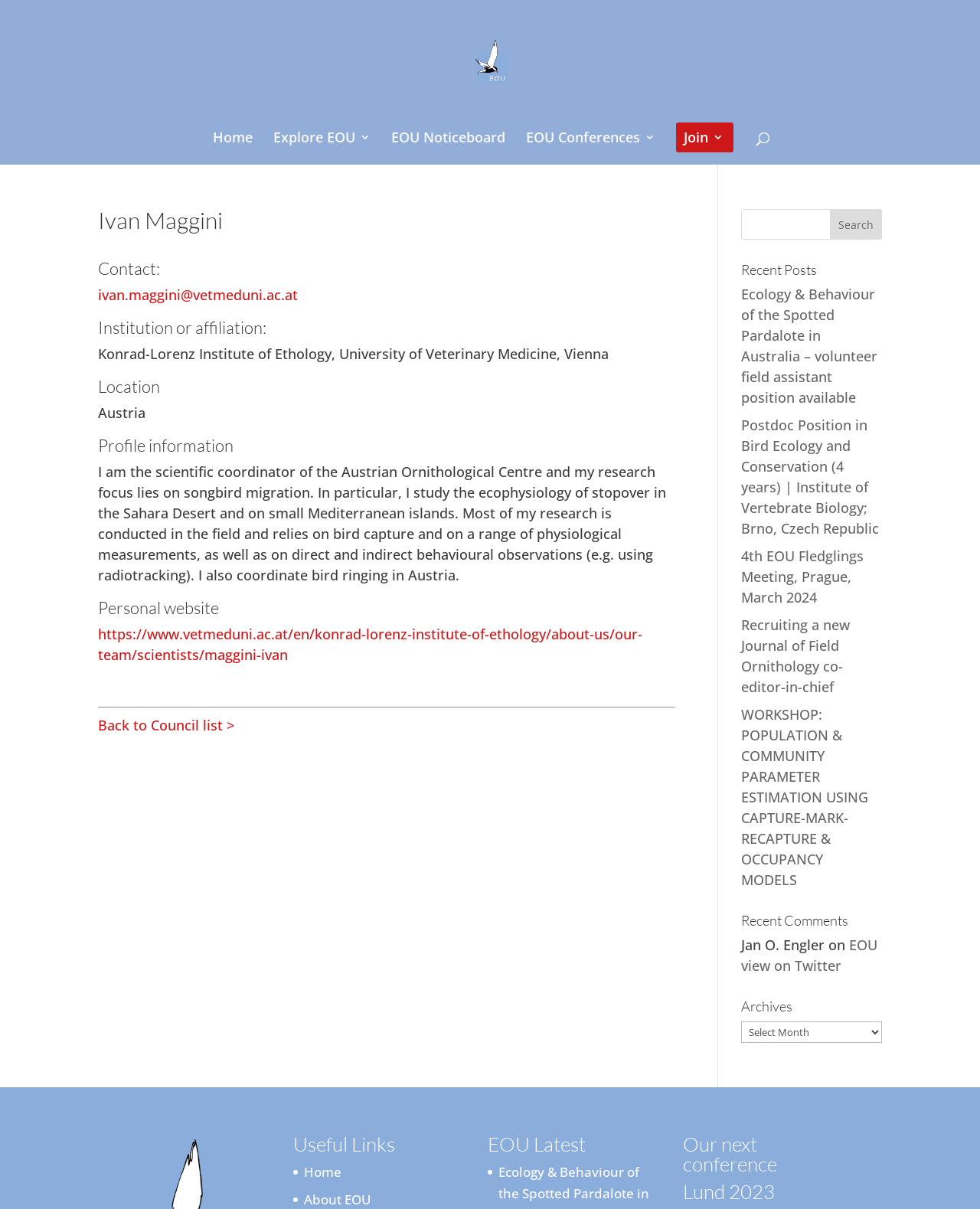Please identify the bounding box coordinates of the element's region that I should click in order to complete the following instruction: "Read the recent post 'Ecology & Behaviour of the Spotted Pardalote in Australia – volunteer field assistant position available'". The bounding box coordinates consist of four float numbers between 0 and 1, i.e., [left, top, right, bottom].

[0.756, 0.236, 0.895, 0.336]